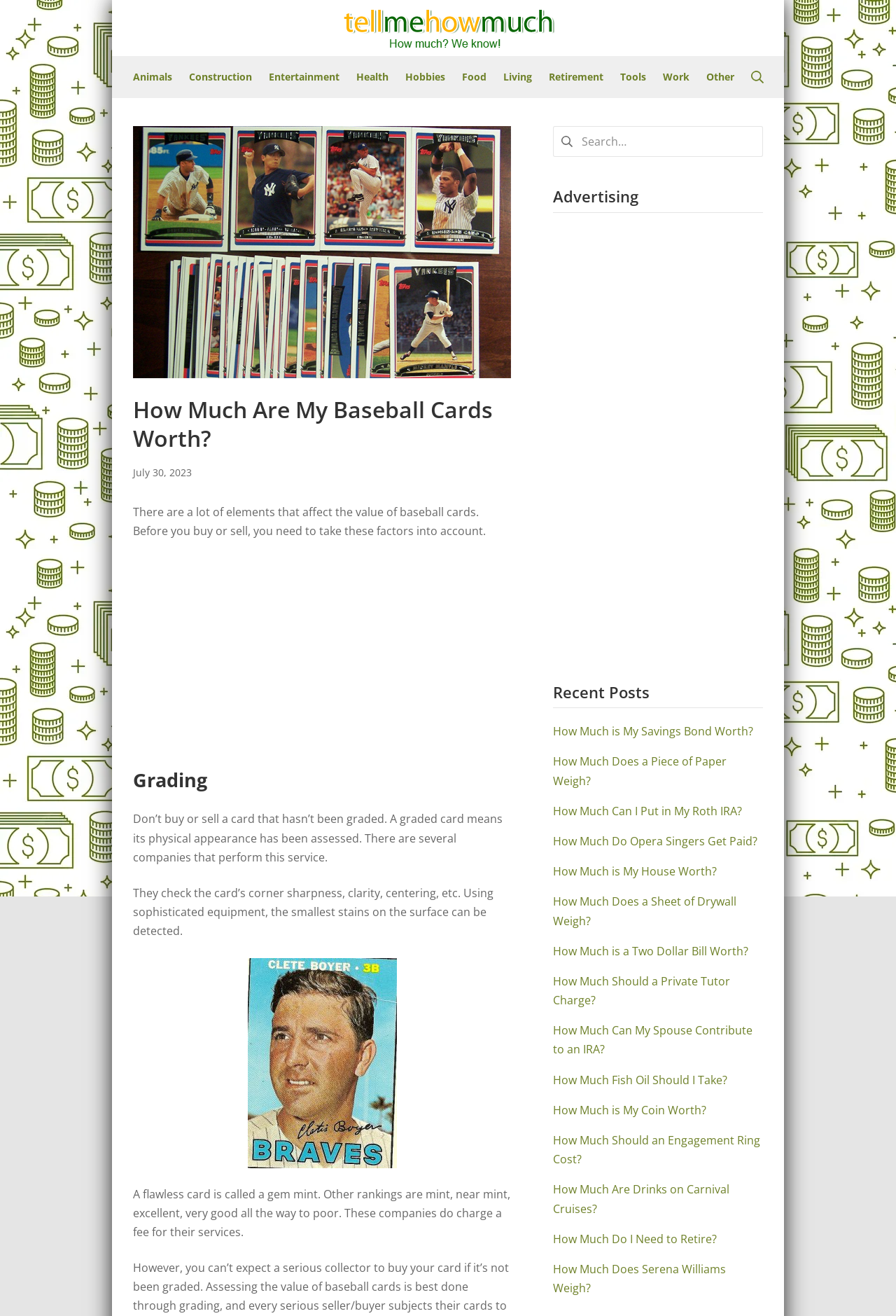Find the primary header on the webpage and provide its text.

How Much Are My Baseball Cards Worth?